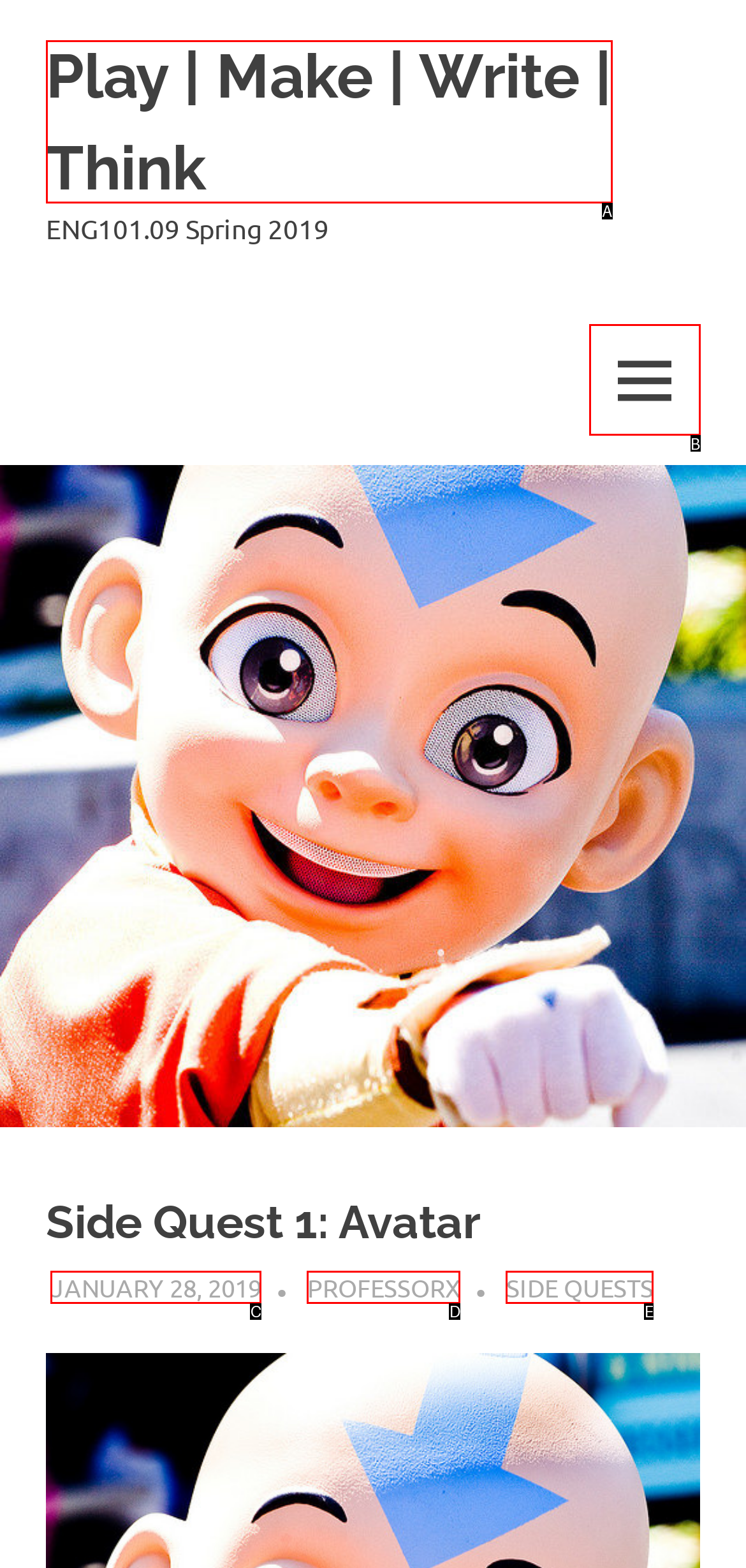Using the description: Menu, find the HTML element that matches it. Answer with the letter of the chosen option.

B